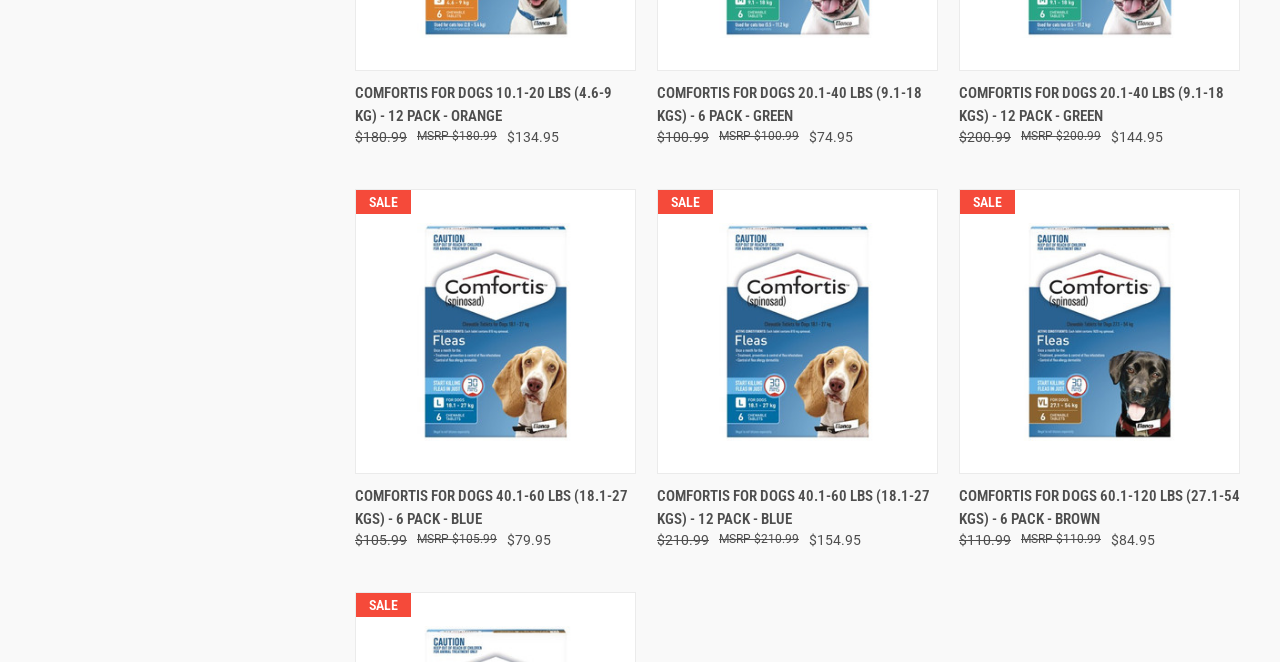How many packs of Comfortis are available for Dogs 40.1-60 lbs?
Refer to the image and respond with a one-word or short-phrase answer.

2